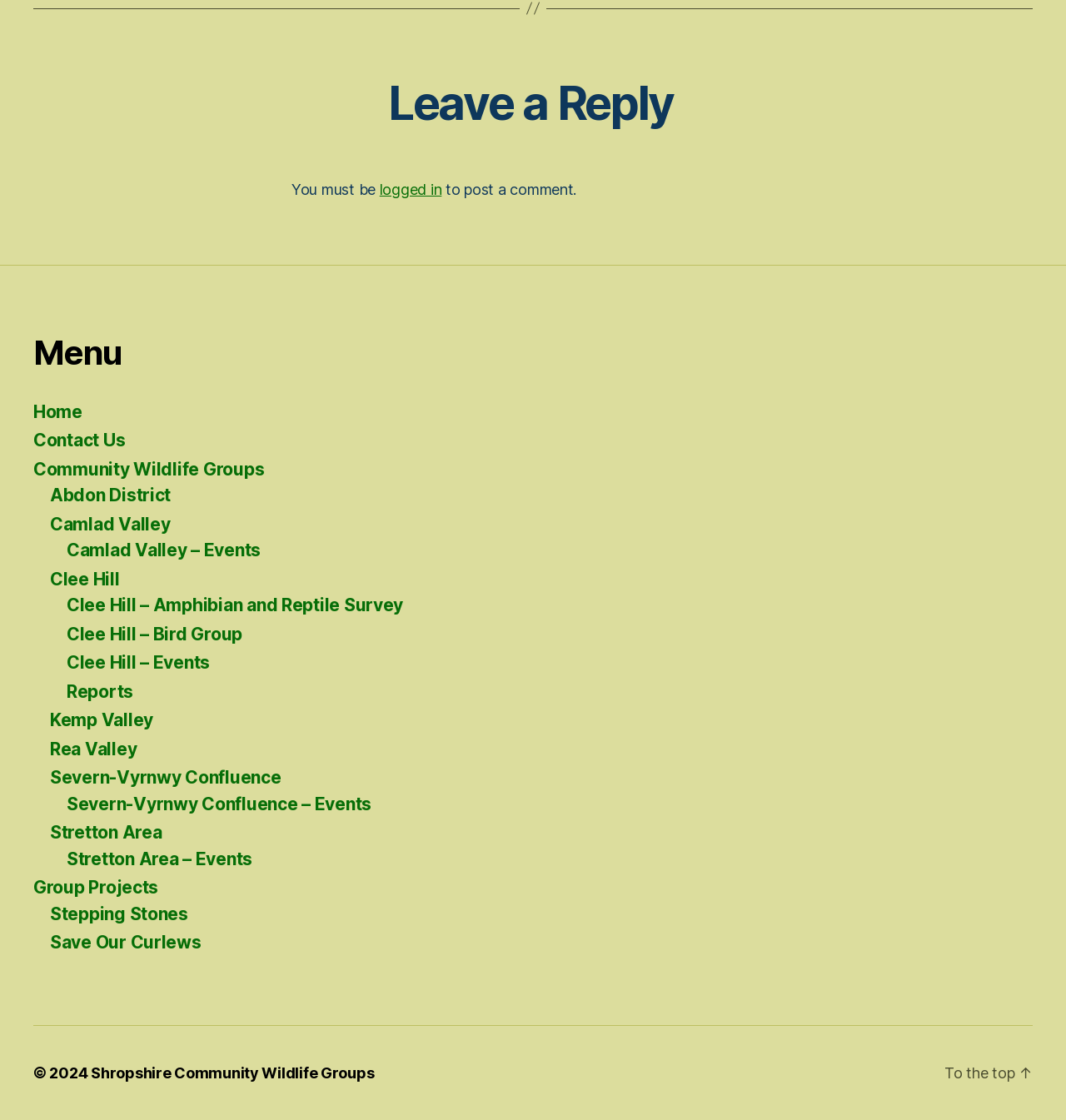What is the copyright year?
Provide a detailed and well-explained answer to the question.

At the bottom of the page, I found a StaticText element with the text '© 2024', which indicates the copyright year.